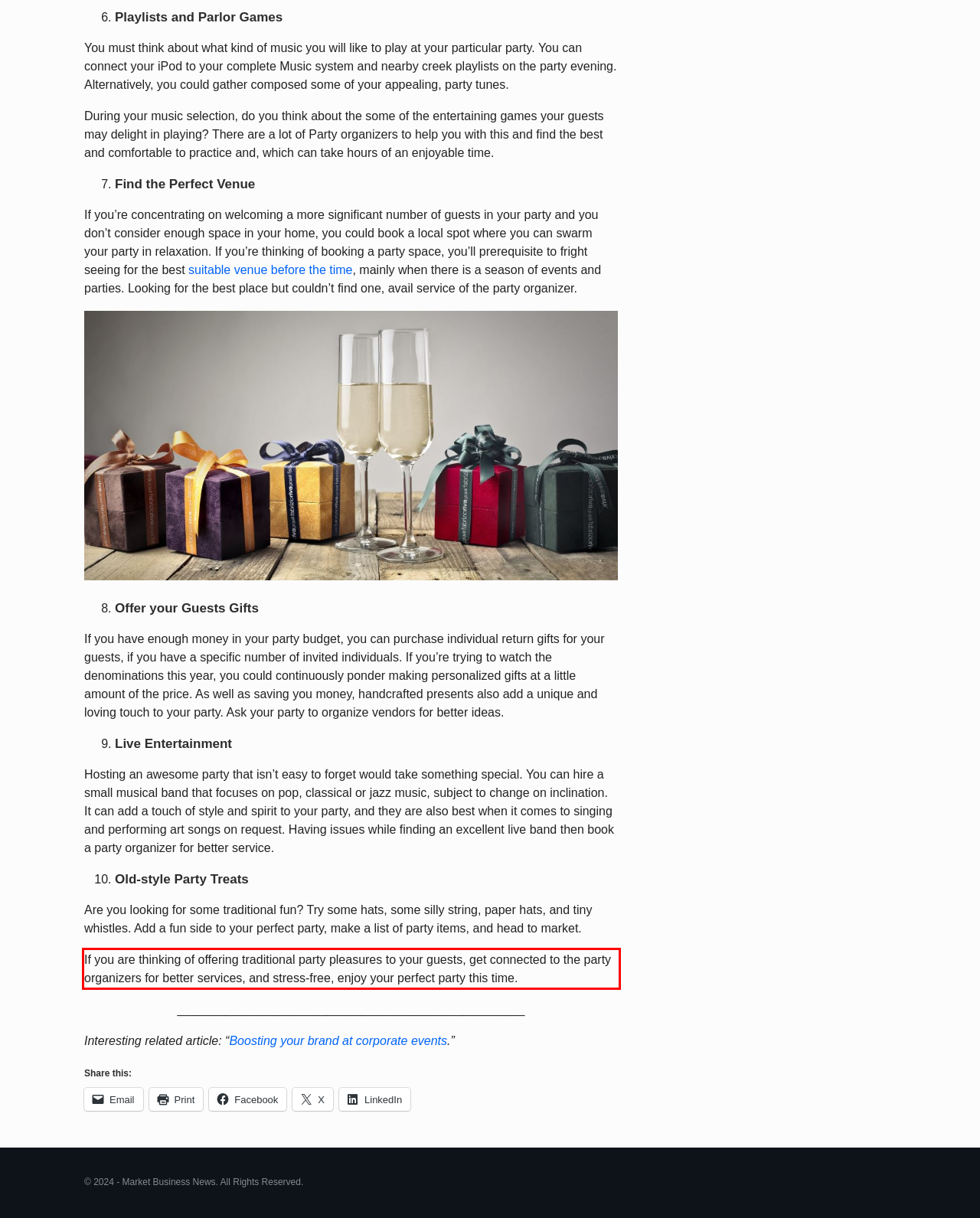Please identify and extract the text content from the UI element encased in a red bounding box on the provided webpage screenshot.

If you are thinking of offering traditional party pleasures to your guests, get connected to the party organizers for better services, and stress-free, enjoy your perfect party this time.